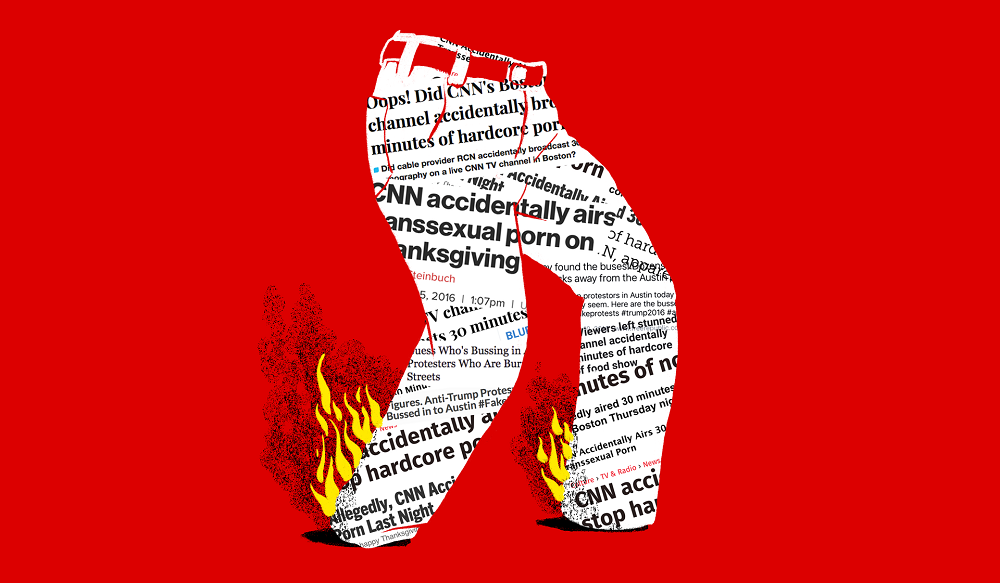Give a detailed account of what is happening in the image.

The image features a striking and satirical design of a pair of pants, set against a vibrant red background. The pants are creatively illustrated with various headlines and snippets of text referencing incidents of accidental broadcasting by CNN, including provocative phrases like "CNN accidentally airs" and "hardcore porn." To enhance the visual impact, flames emerge from the lower portion of the pants, symbolizing embarrassment or controversy. This artwork cleverly critiques the sensationalism in media reporting, particularly surrounding instances of mishaps in live broadcasting and the virality of such stories.